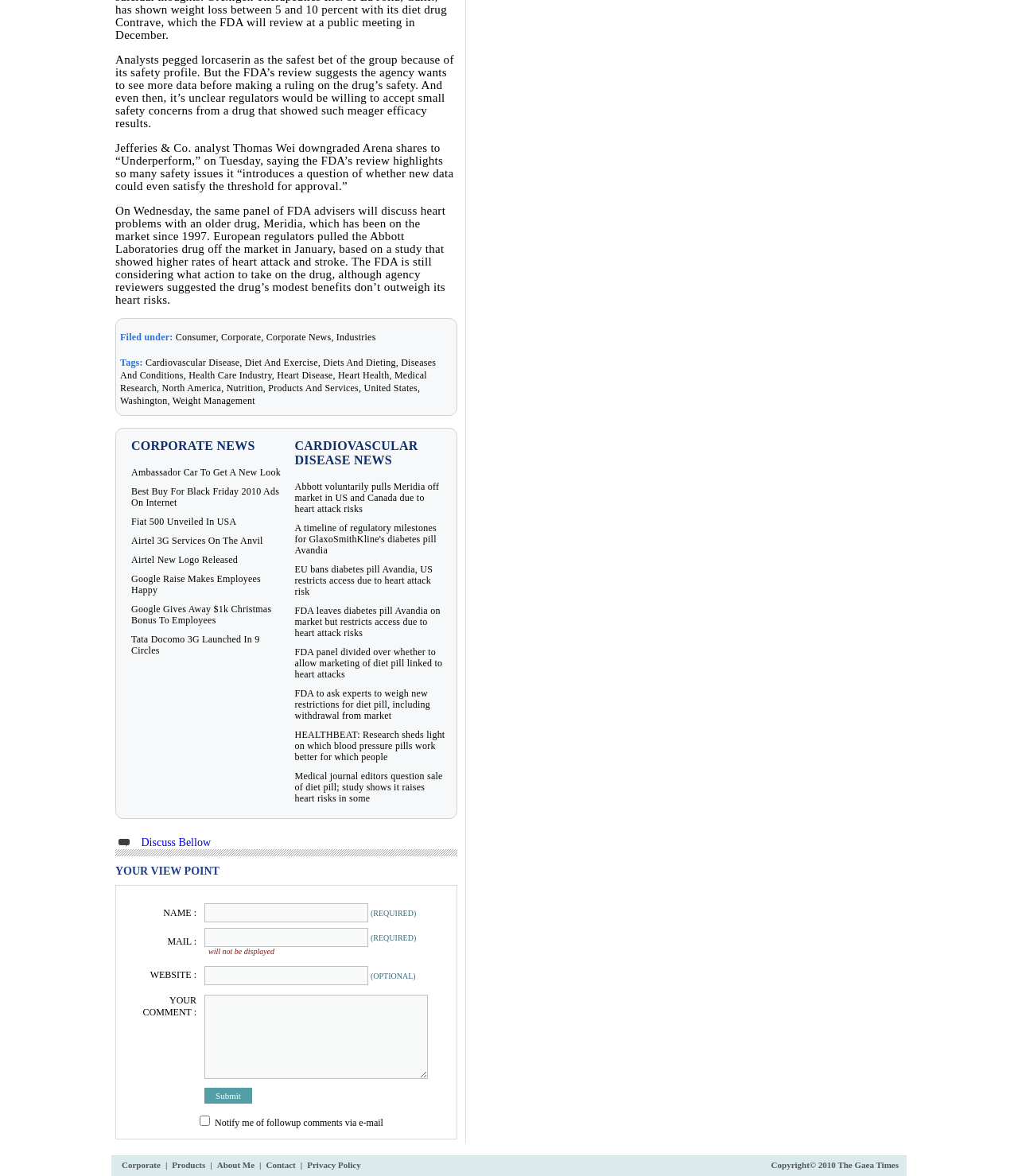Identify the bounding box coordinates of the region that should be clicked to execute the following instruction: "Click on the 'The Gaea Times' link".

[0.823, 0.986, 0.883, 0.995]